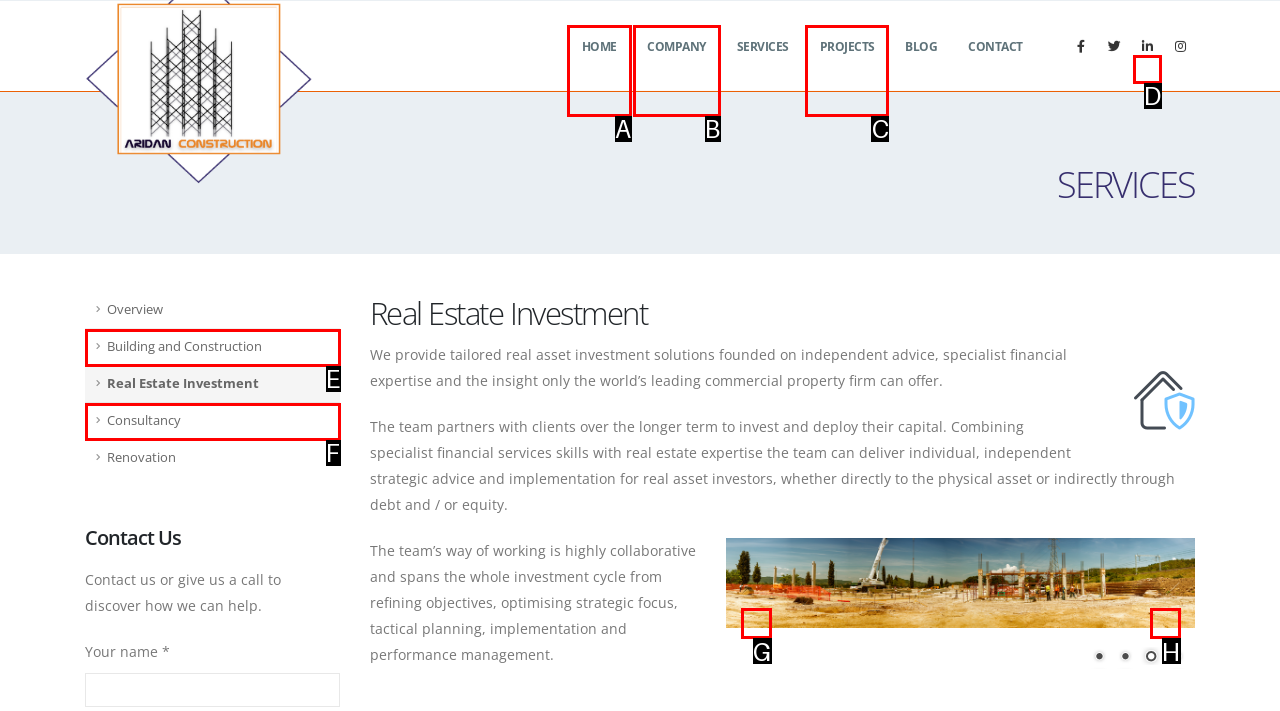Given the description: Mehndi Designs, identify the matching option. Answer with the corresponding letter.

None